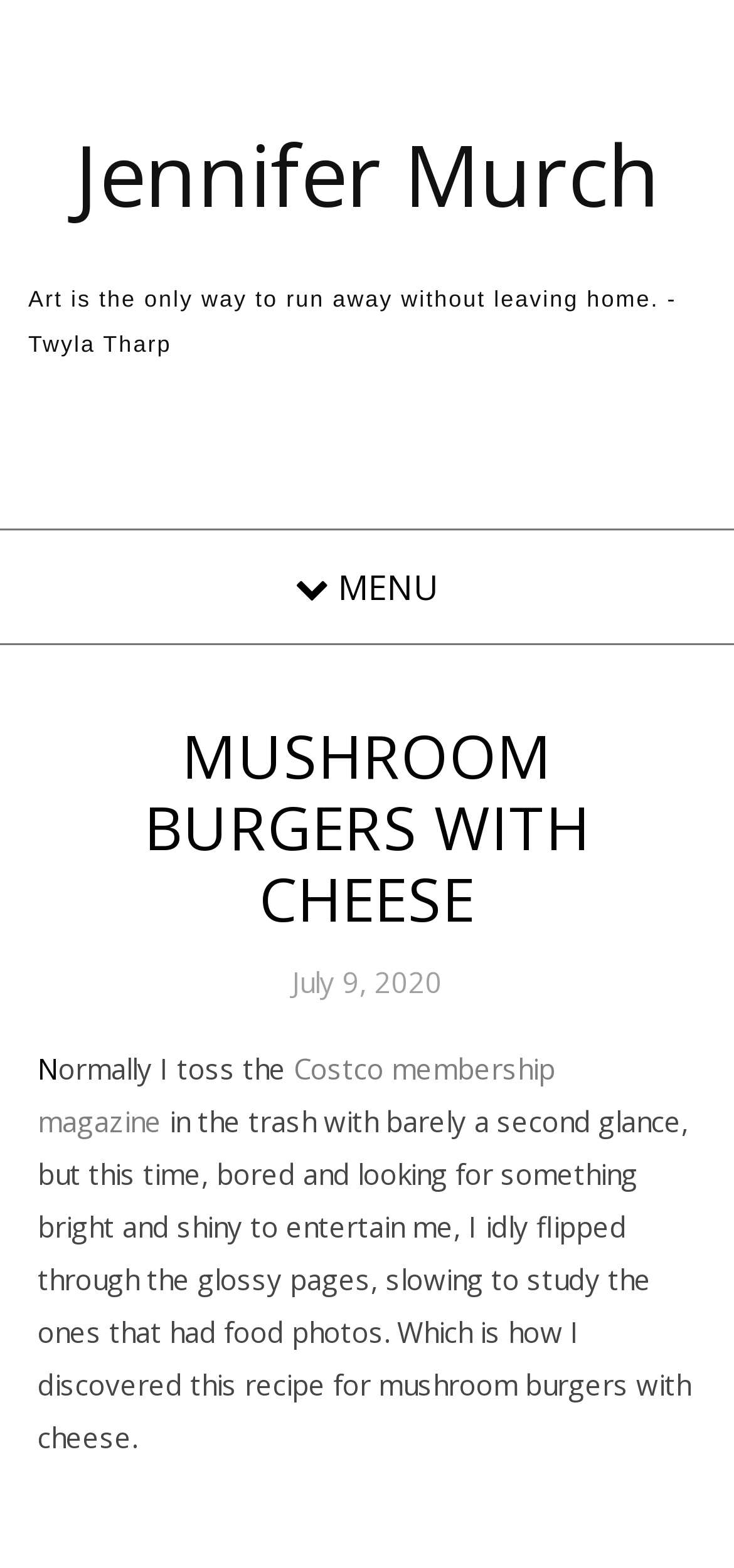What type of food is being discussed?
Use the screenshot to answer the question with a single word or phrase.

Mushroom burgers with cheese